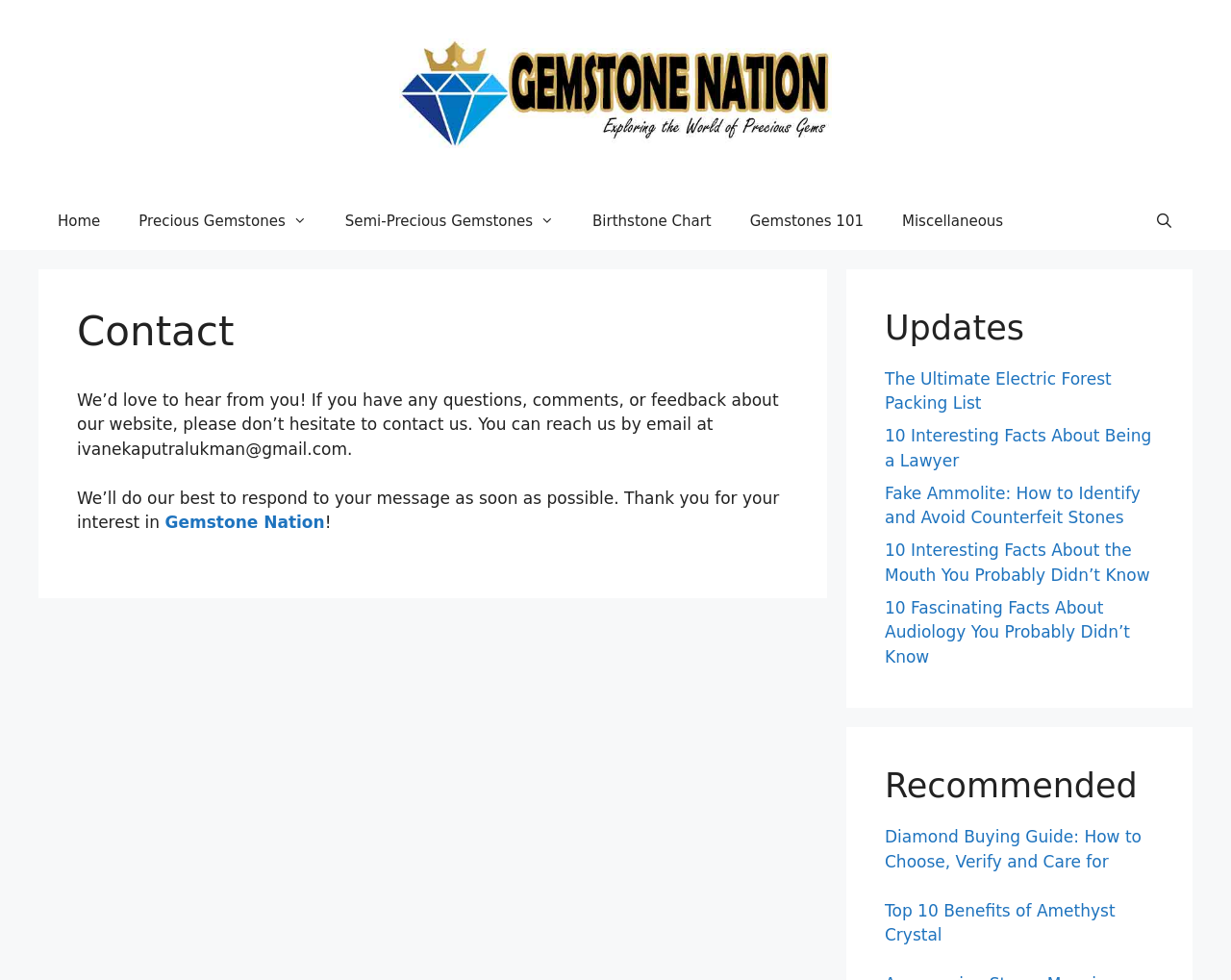Using the description "Chalcedony", locate and provide the bounding box of the UI element.

[0.069, 0.503, 0.128, 0.52]